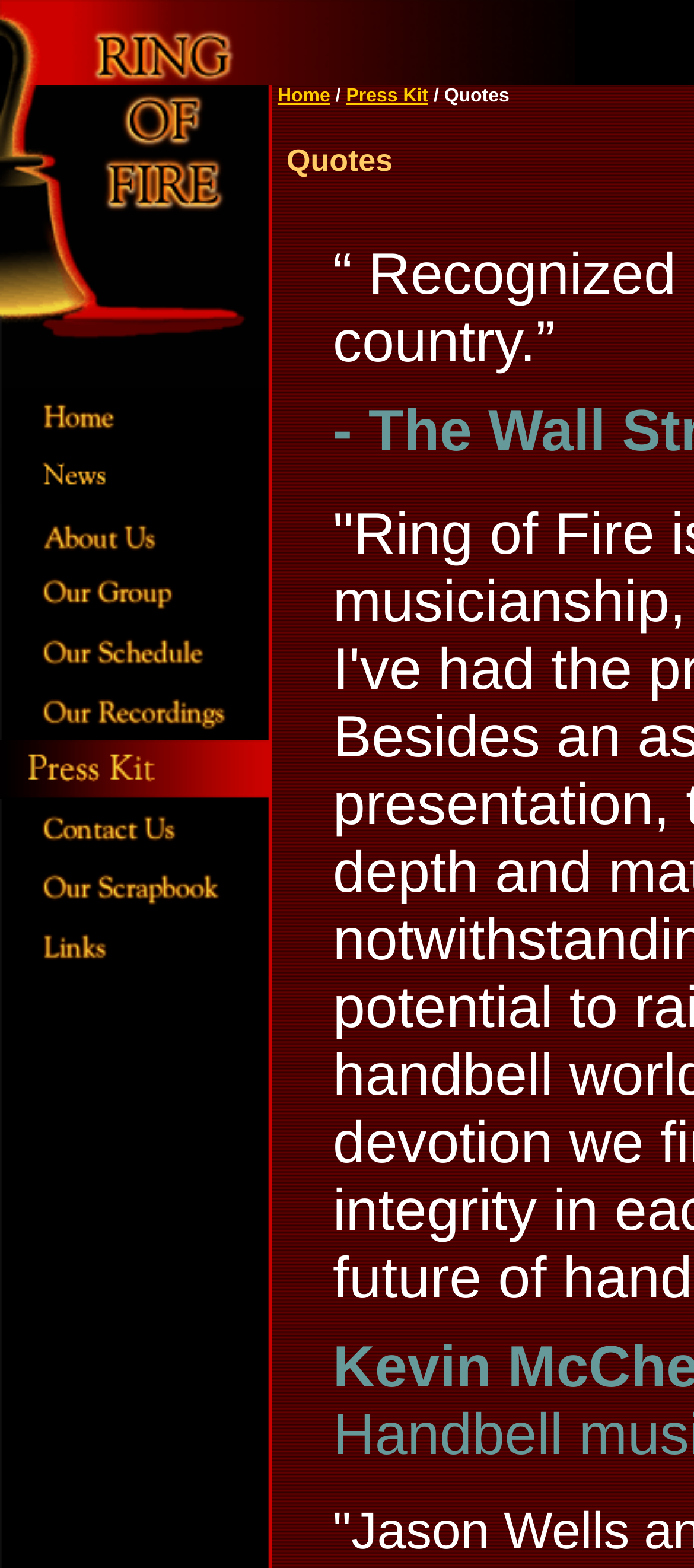Respond with a single word or phrase:
What is the number of images on the top row?

2